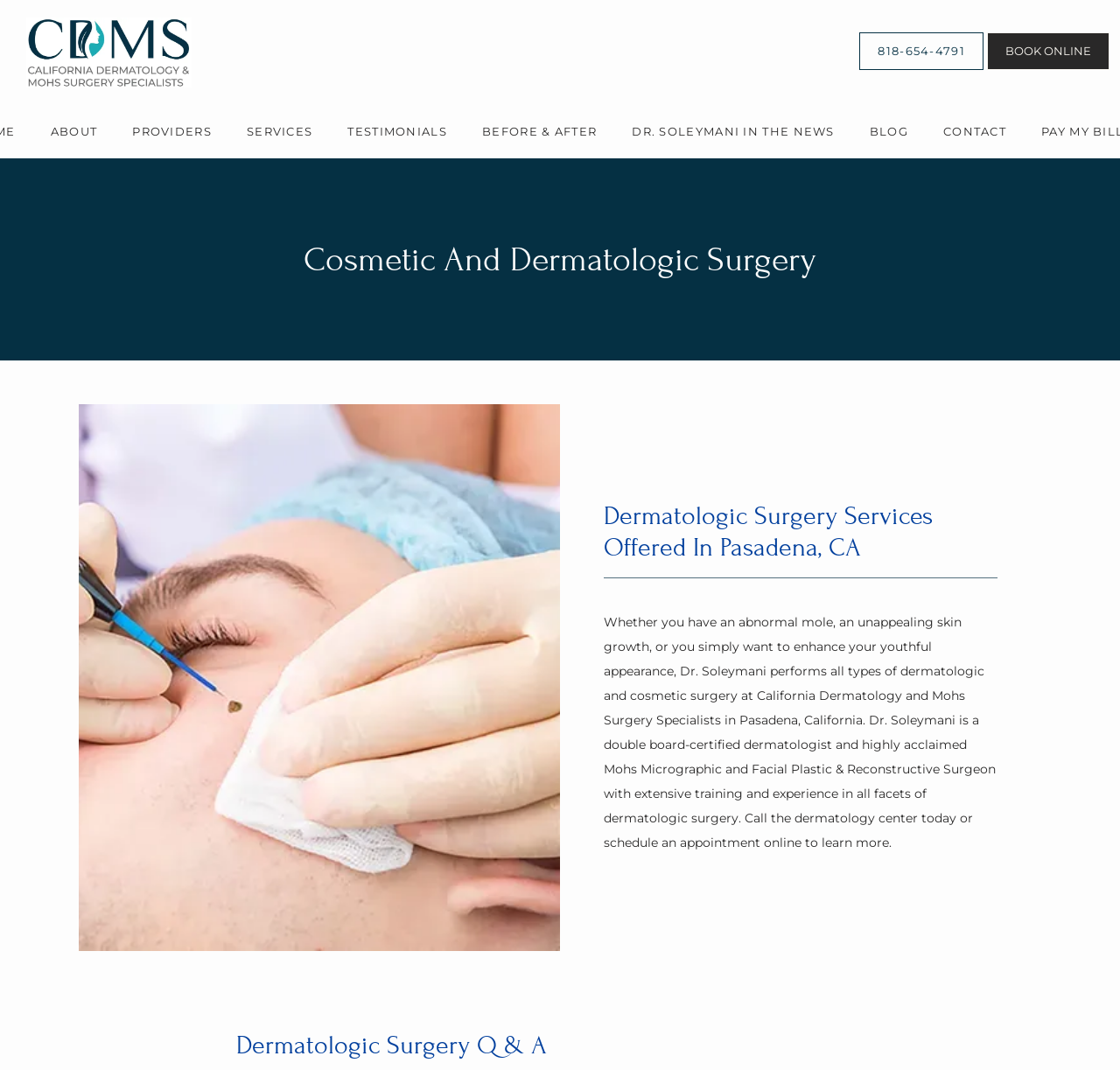Please identify the bounding box coordinates of the clickable region that I should interact with to perform the following instruction: "Check the Facebook link". The coordinates should be expressed as four float numbers between 0 and 1, i.e., [left, top, right, bottom].

None